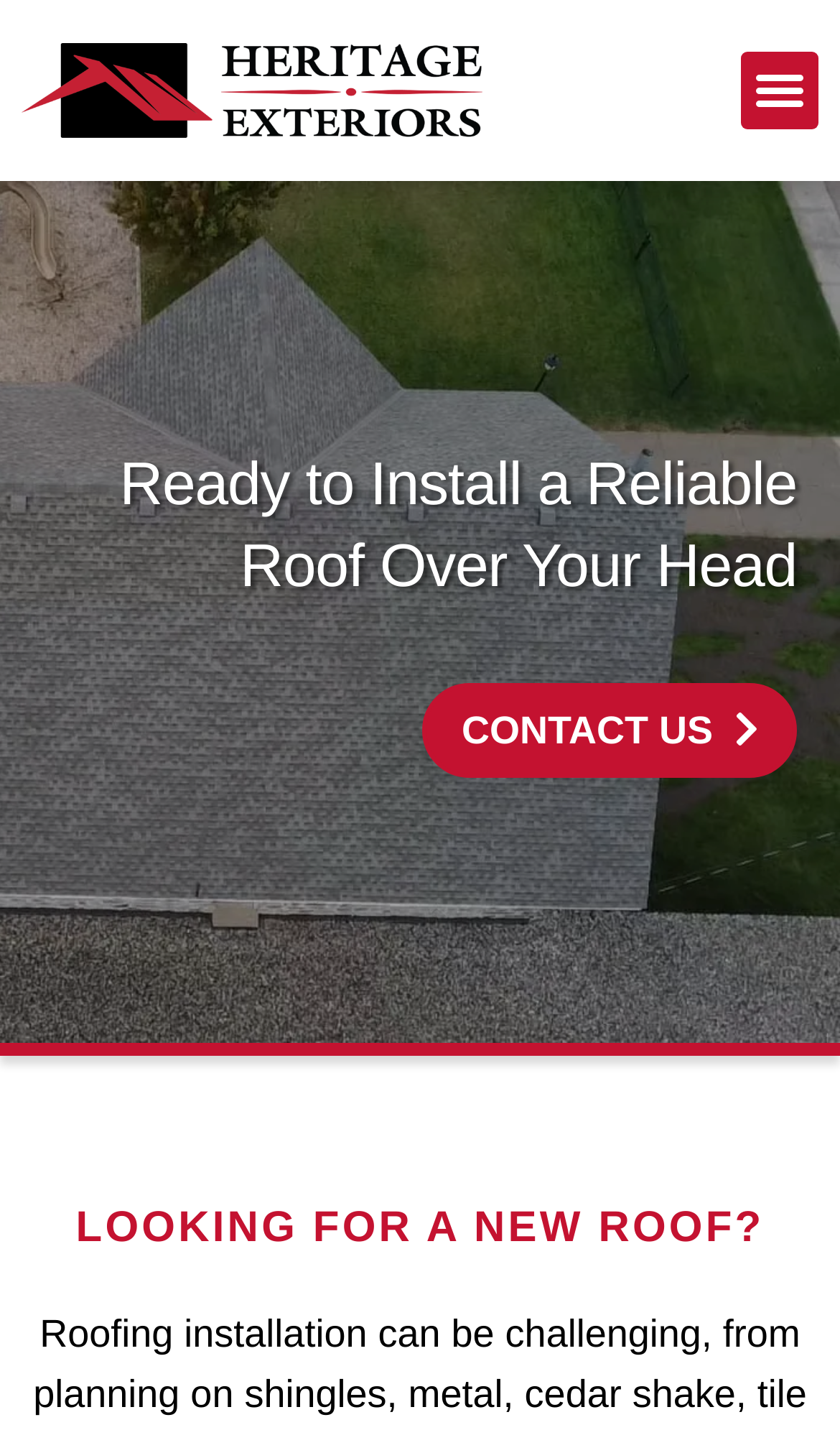Identify the bounding box for the described UI element. Provide the coordinates in (top-left x, top-left y, bottom-right x, bottom-right y) format with values ranging from 0 to 1: Menu

[0.882, 0.036, 0.974, 0.09]